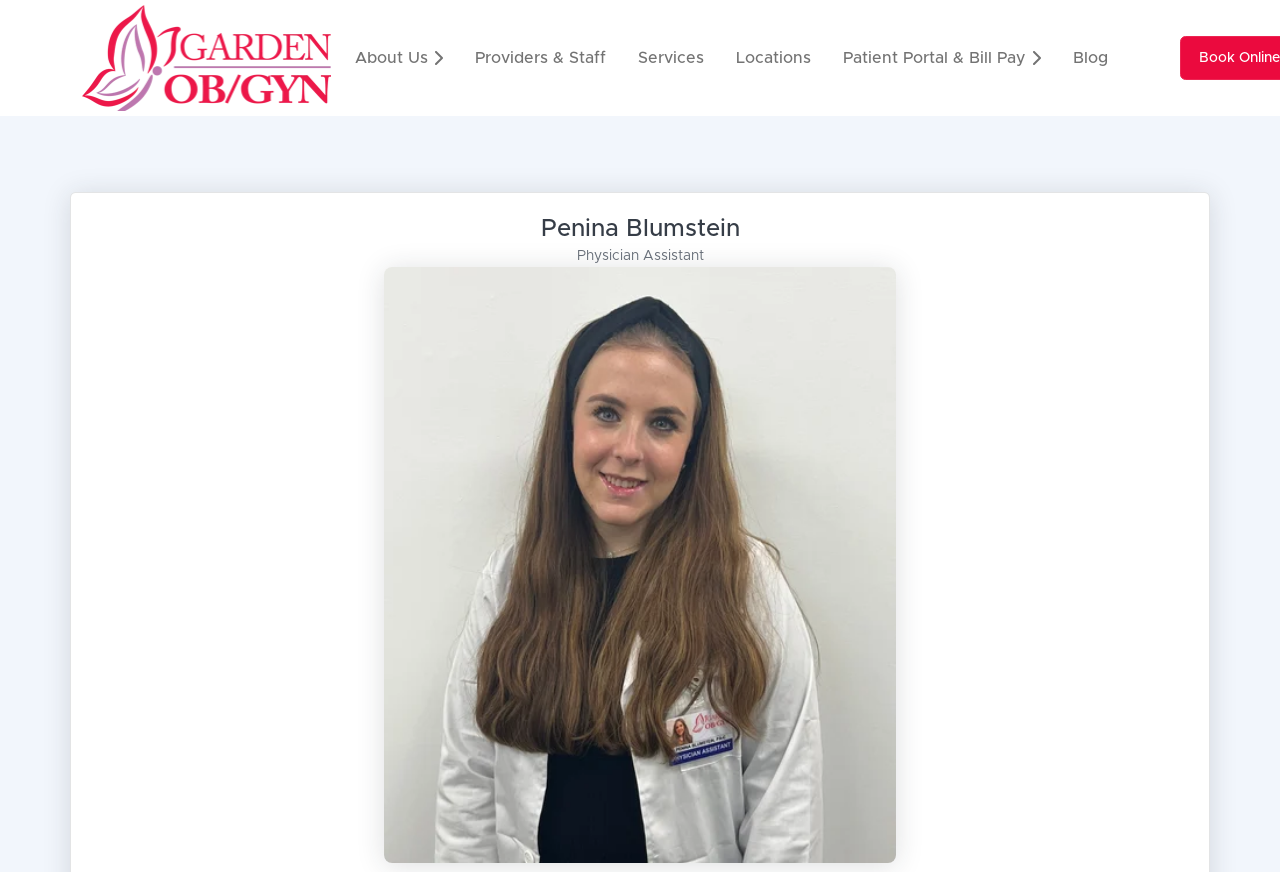What is the profession of Penina Blumstein?
From the image, provide a succinct answer in one word or a short phrase.

Physician Assistant